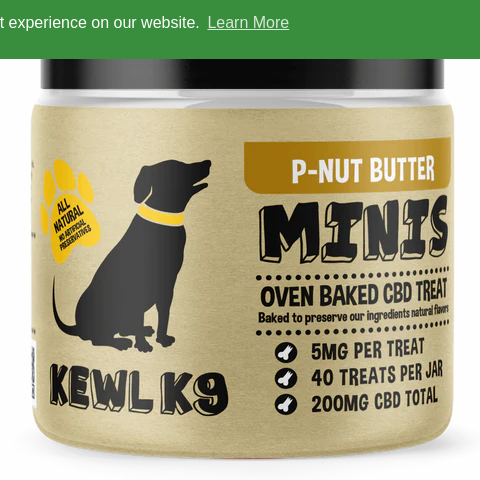Generate a descriptive account of all visible items and actions in the image.

The image features a container of "P-Nut Butter Minis," an oven-baked CBD treat designed for dogs. The jar prominently displays the brand name "KEWL K9" along with key information, such as "5mg per treat," "40 treats per jar," and "200mg CBD total." The design includes vibrant graphics, including a silhouette of a dog and a playful yellow paw print. This product aims to provide a natural way to support pet health, particularly in managing anxiety, making it ideal for pet owners looking to help their dogs during stressful situations, like fireworks.